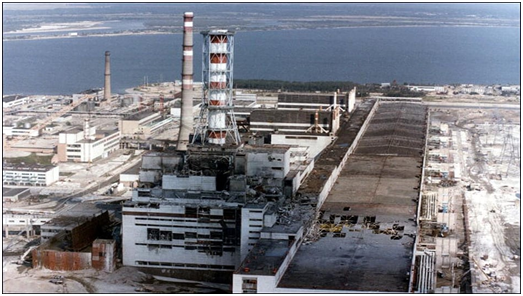Answer the following in one word or a short phrase: 
What is visible in the aerial view of the Chernobyl Nuclear Power Plant?

Reactor building and surrounding infrastructure